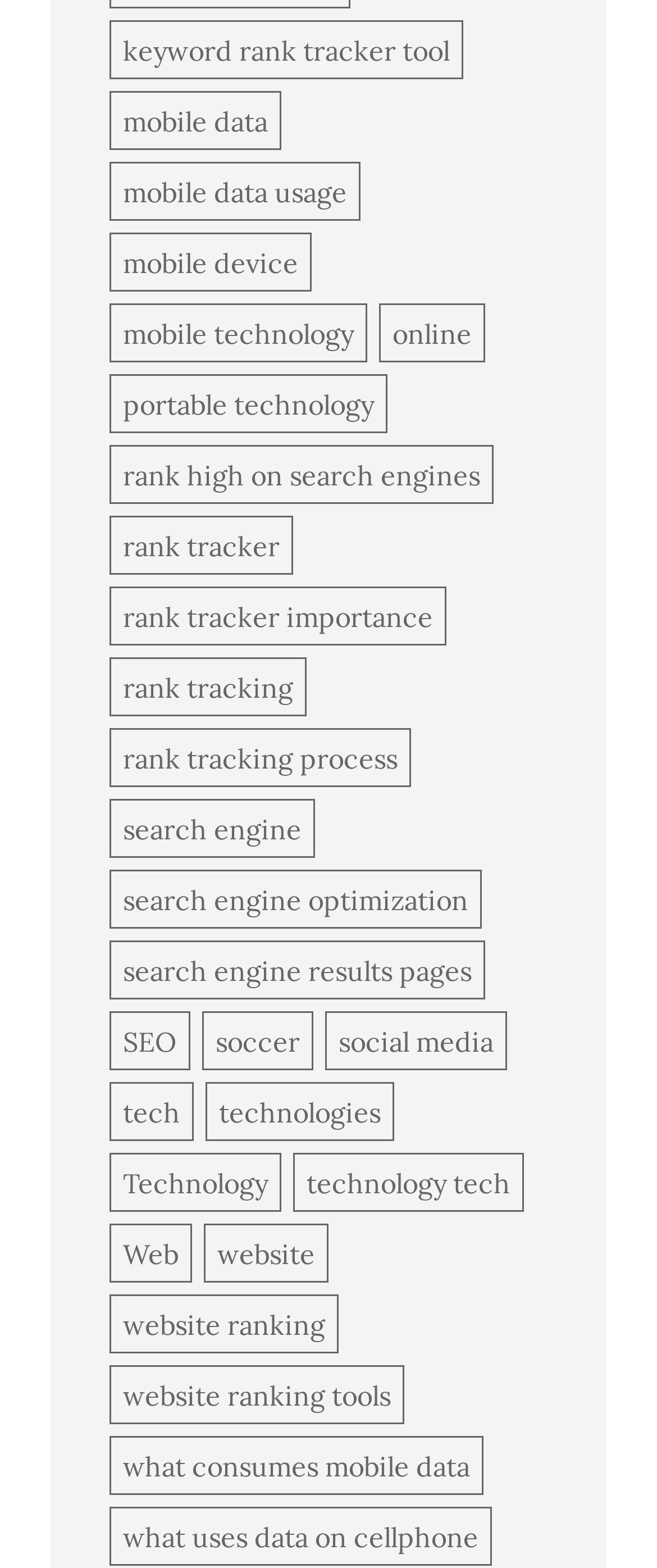Identify the bounding box of the UI element described as follows: "search engine optimization". Provide the coordinates as four float numbers in the range of 0 to 1 [left, top, right, bottom].

[0.167, 0.555, 0.733, 0.593]